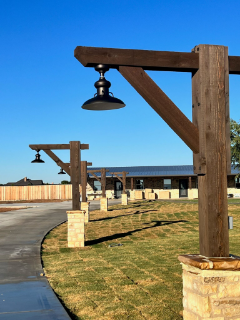Please answer the following question using a single word or phrase: 
What type of lights are attached to the wooden posts?

Pendant lights